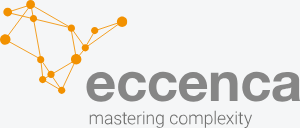Answer in one word or a short phrase: 
What is eccenca's approach to complexity management?

Innovative